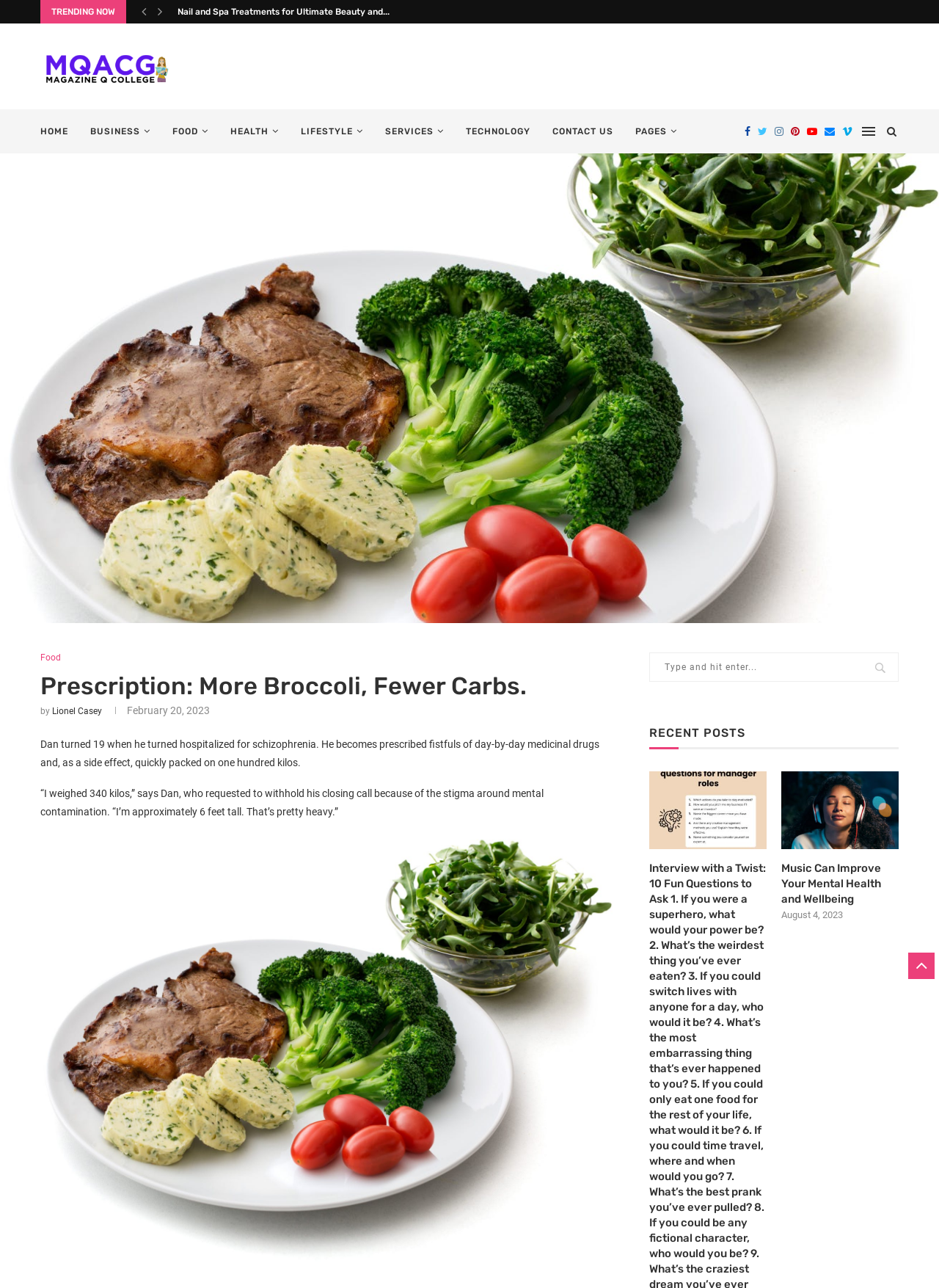Pinpoint the bounding box coordinates for the area that should be clicked to perform the following instruction: "Search for something".

[0.691, 0.507, 0.957, 0.529]